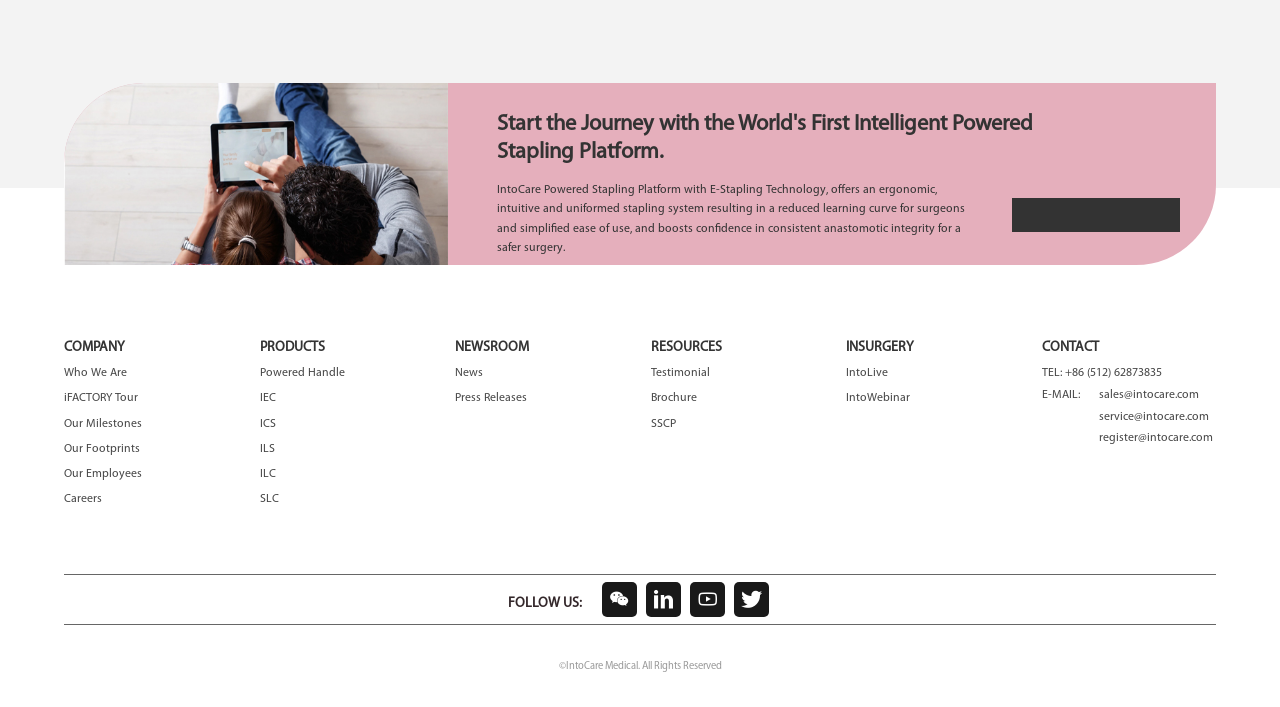Find the bounding box coordinates of the element's region that should be clicked in order to follow the given instruction: "Follow IntoCare on social media". The coordinates should consist of four float numbers between 0 and 1, i.e., [left, top, right, bottom].

[0.502, 0.824, 0.534, 0.873]